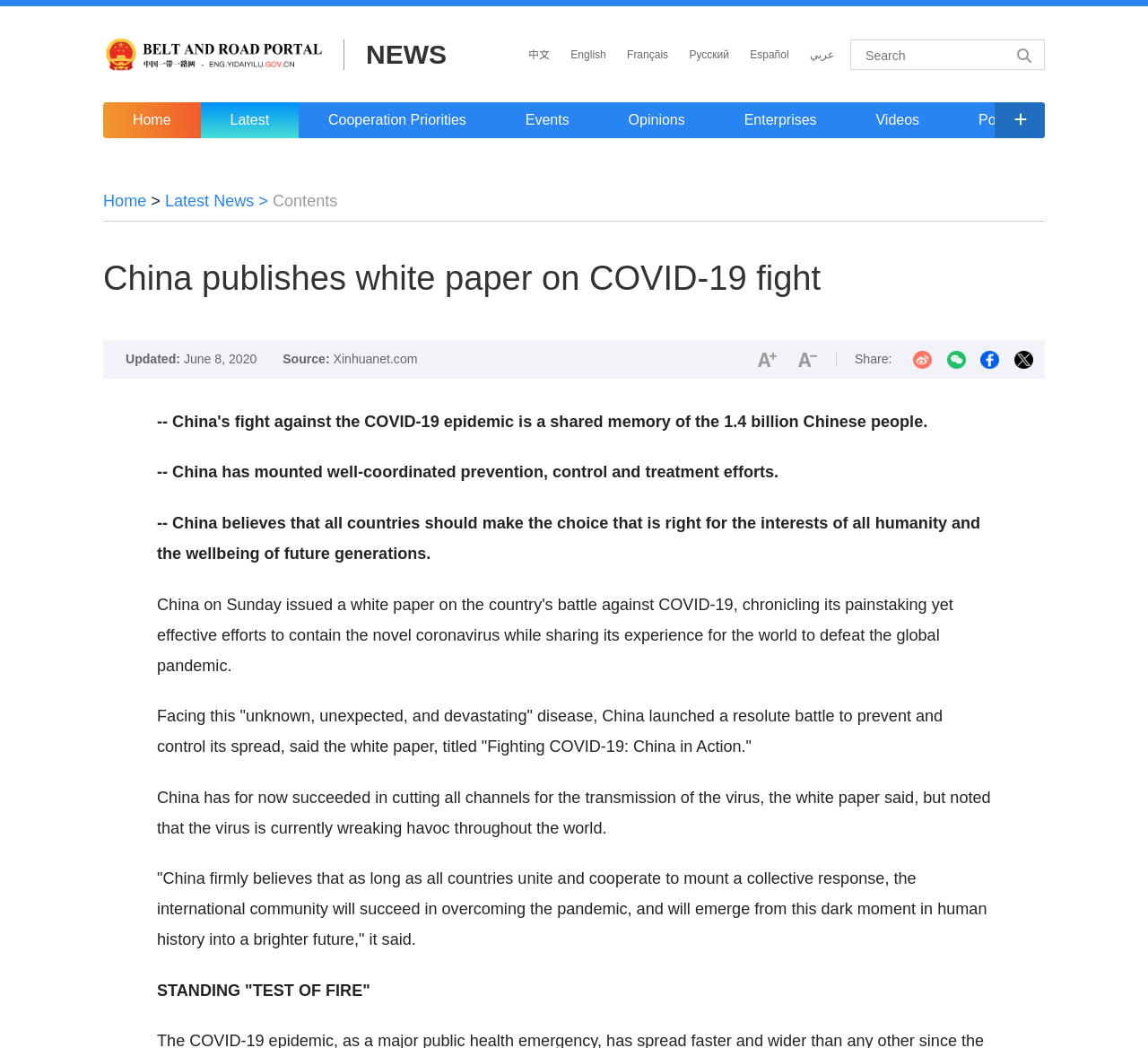What is the language of the current webpage?
Give a detailed response to the question by analyzing the screenshot.

The language of the current webpage is English because the text 'NEWS' and 'Search' are in English, and there are also links to other languages such as '中文', 'Français', 'Русский', 'Español', and 'عربي'.